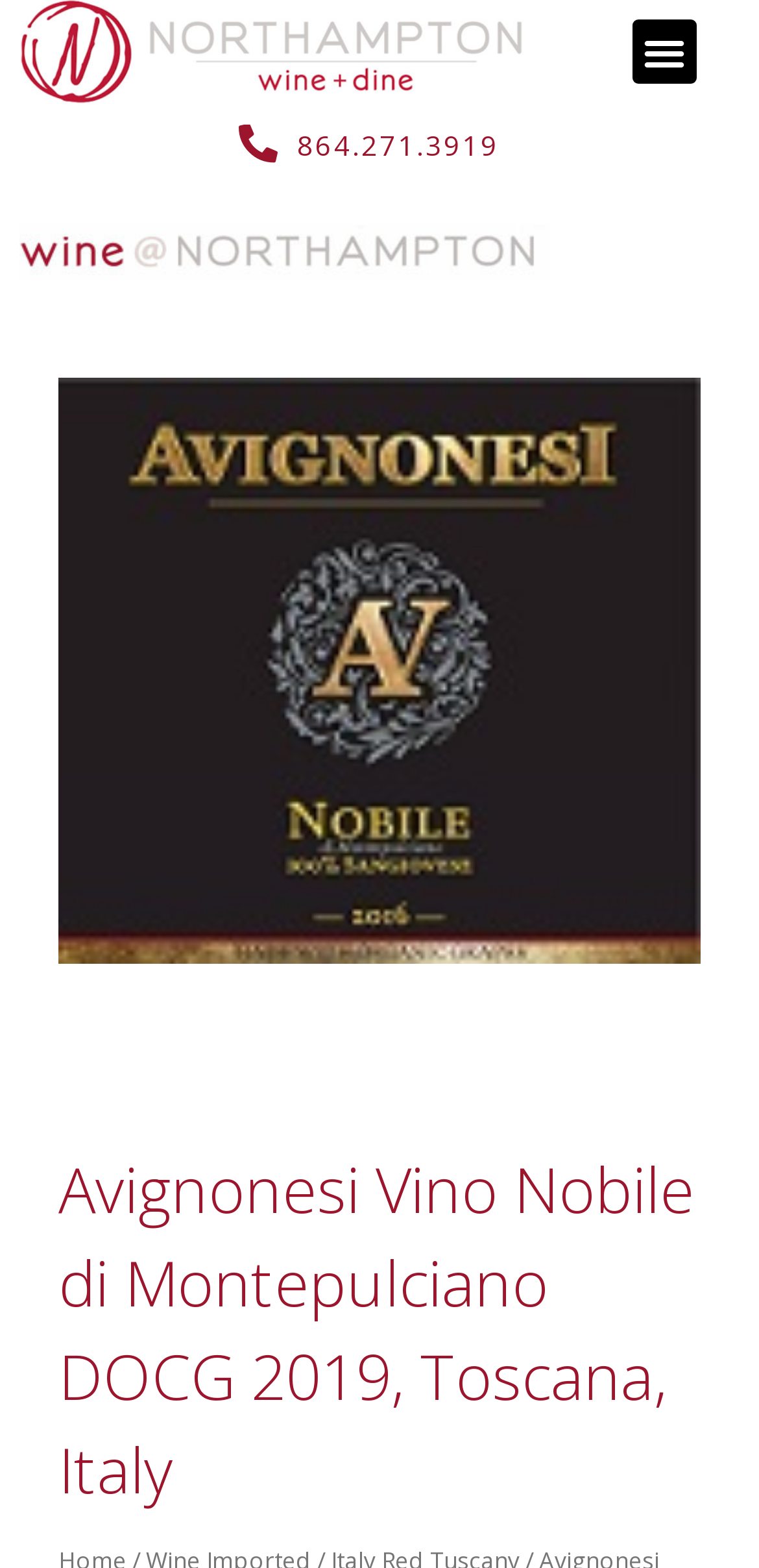Identify the bounding box coordinates for the UI element mentioned here: "864.271.3919". Provide the coordinates as four float values between 0 and 1, i.e., [left, top, right, bottom].

[0.314, 0.079, 0.686, 0.105]